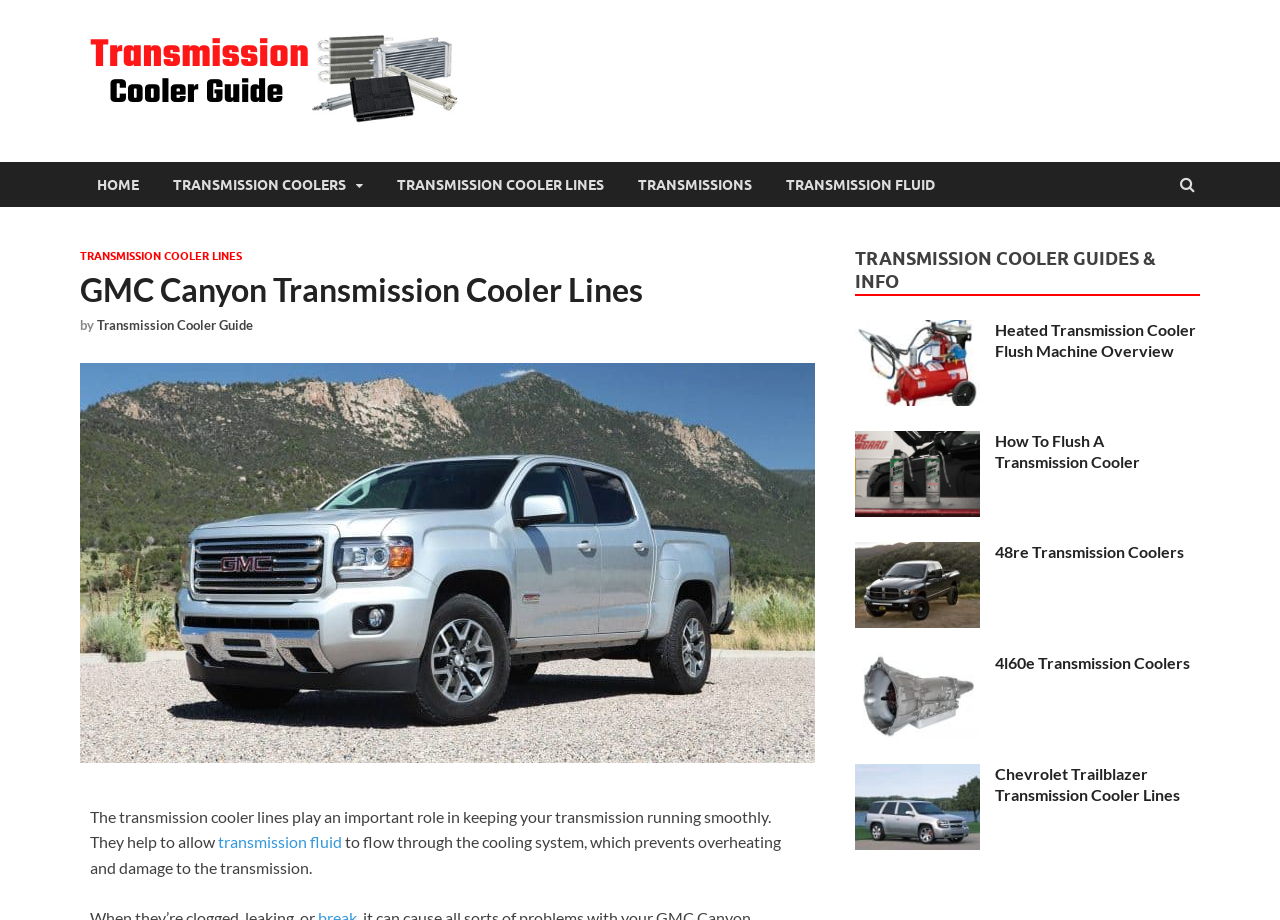Give a one-word or short phrase answer to the question: 
What is the logo of the website?

Transmission Cooler Guide Logo